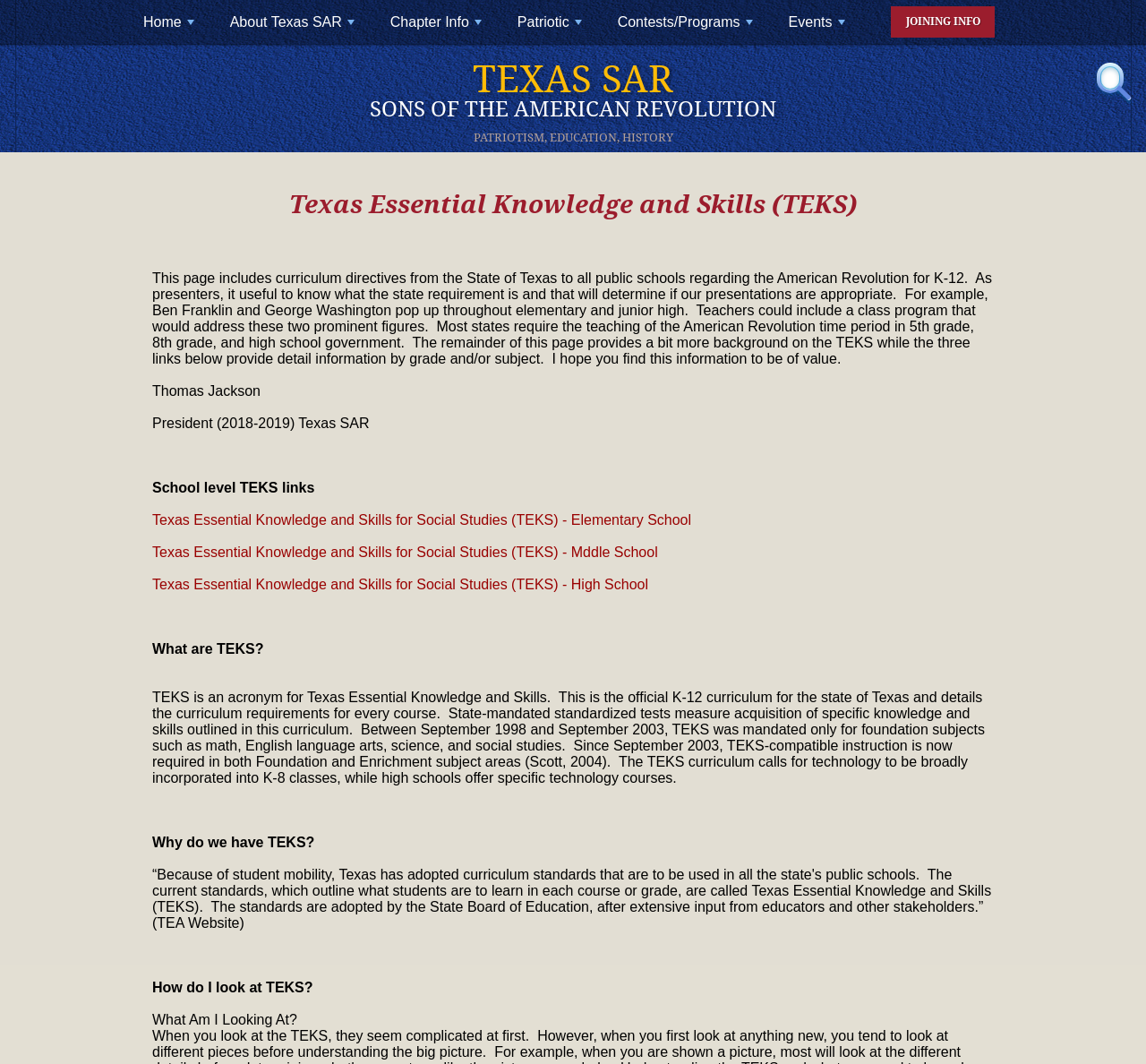Identify the bounding box coordinates of the region that needs to be clicked to carry out this instruction: "Click the 'TEXAS SAR SONS OF THE AMERICAN REVOLUTION' link". Provide these coordinates as four float numbers ranging from 0 to 1, i.e., [left, top, right, bottom].

[0.323, 0.054, 0.677, 0.13]